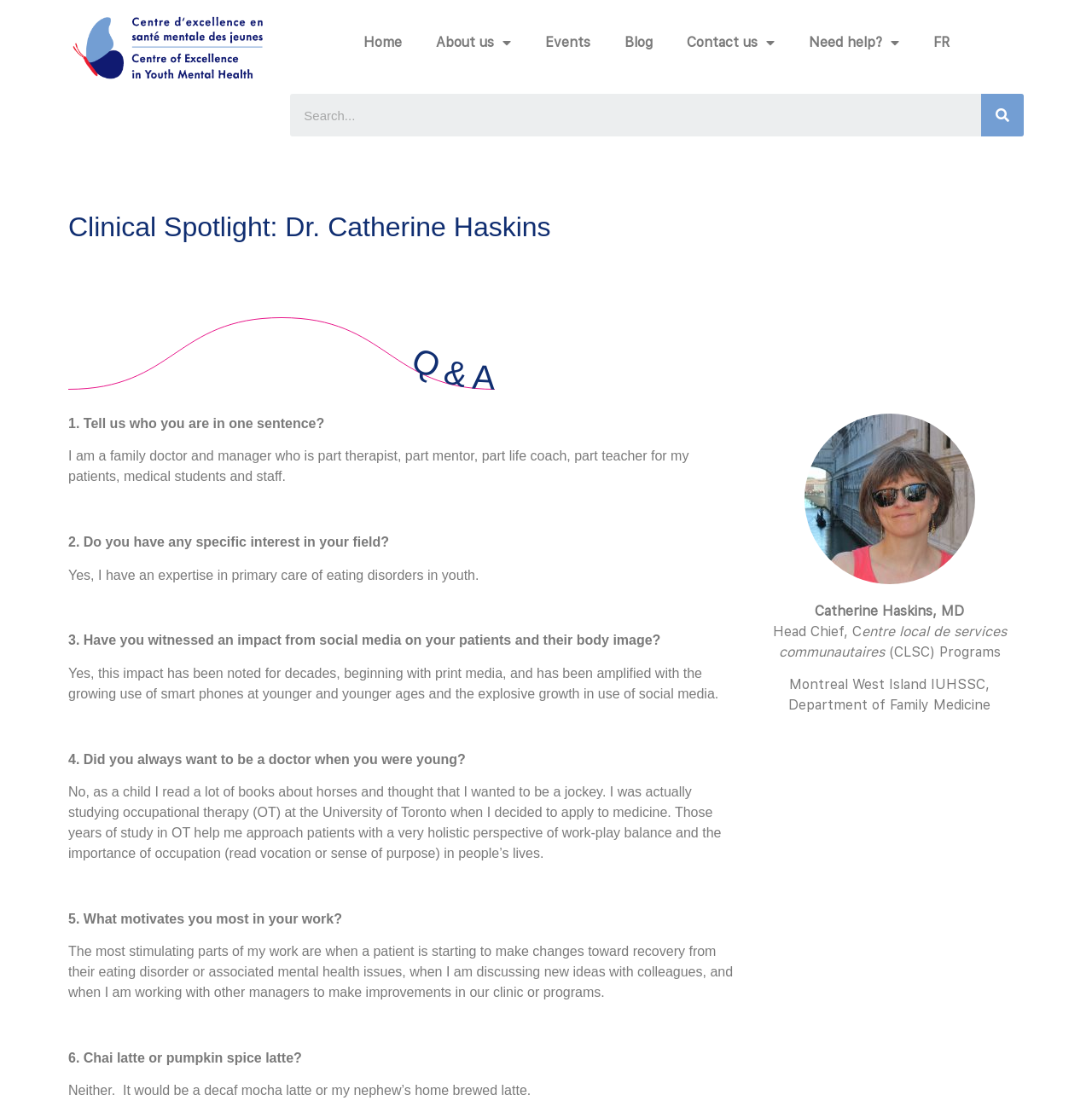Find the bounding box coordinates of the clickable area required to complete the following action: "Click the 'Home' link".

[0.317, 0.008, 0.384, 0.069]